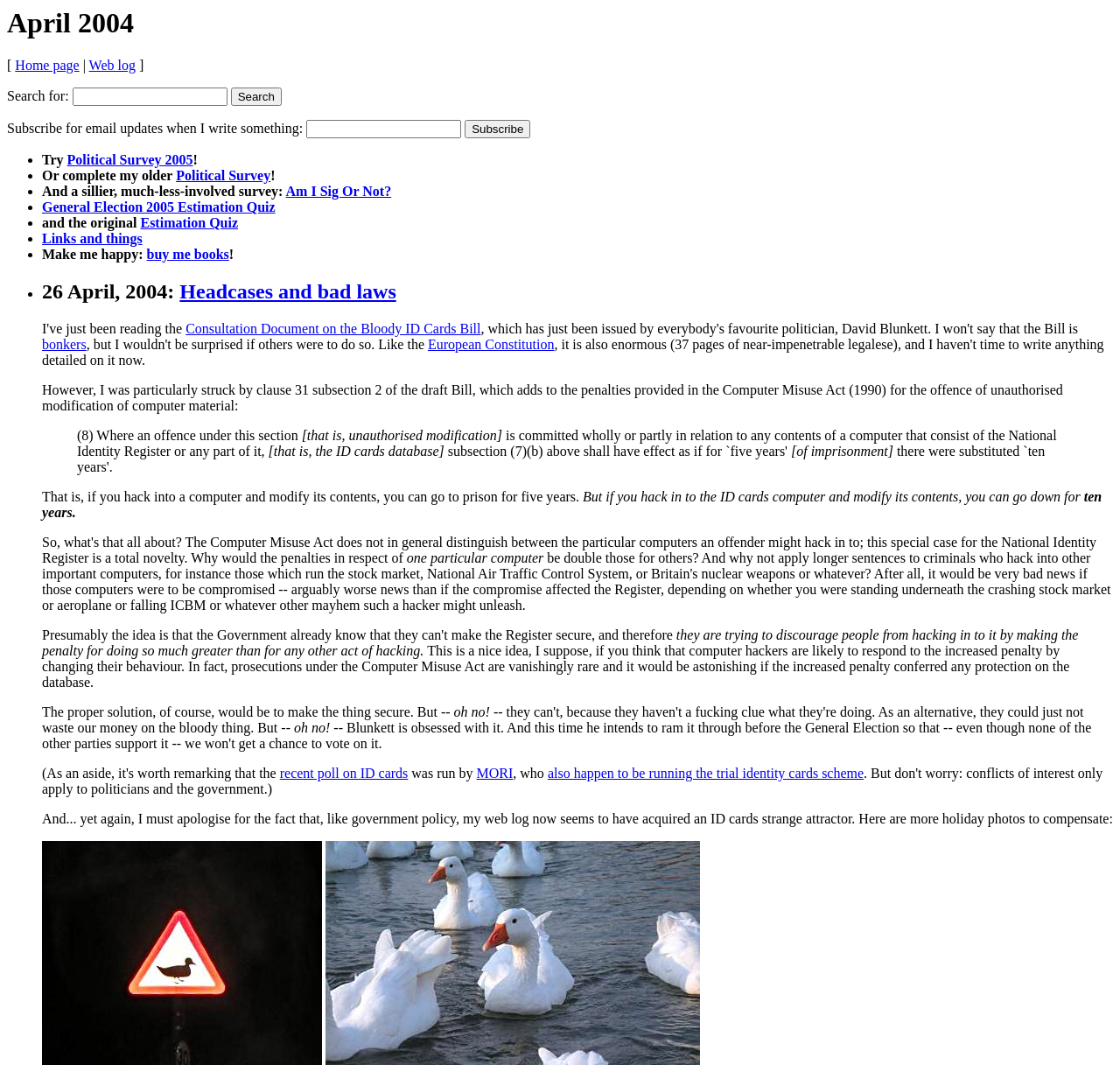Using the image as a reference, answer the following question in as much detail as possible:
What is the author's apology for?

The author apologizes for the fact that their web log has become dominated by the topic of ID cards, suggesting that they had intended to cover a wider range of topics but have become focused on this particular issue.